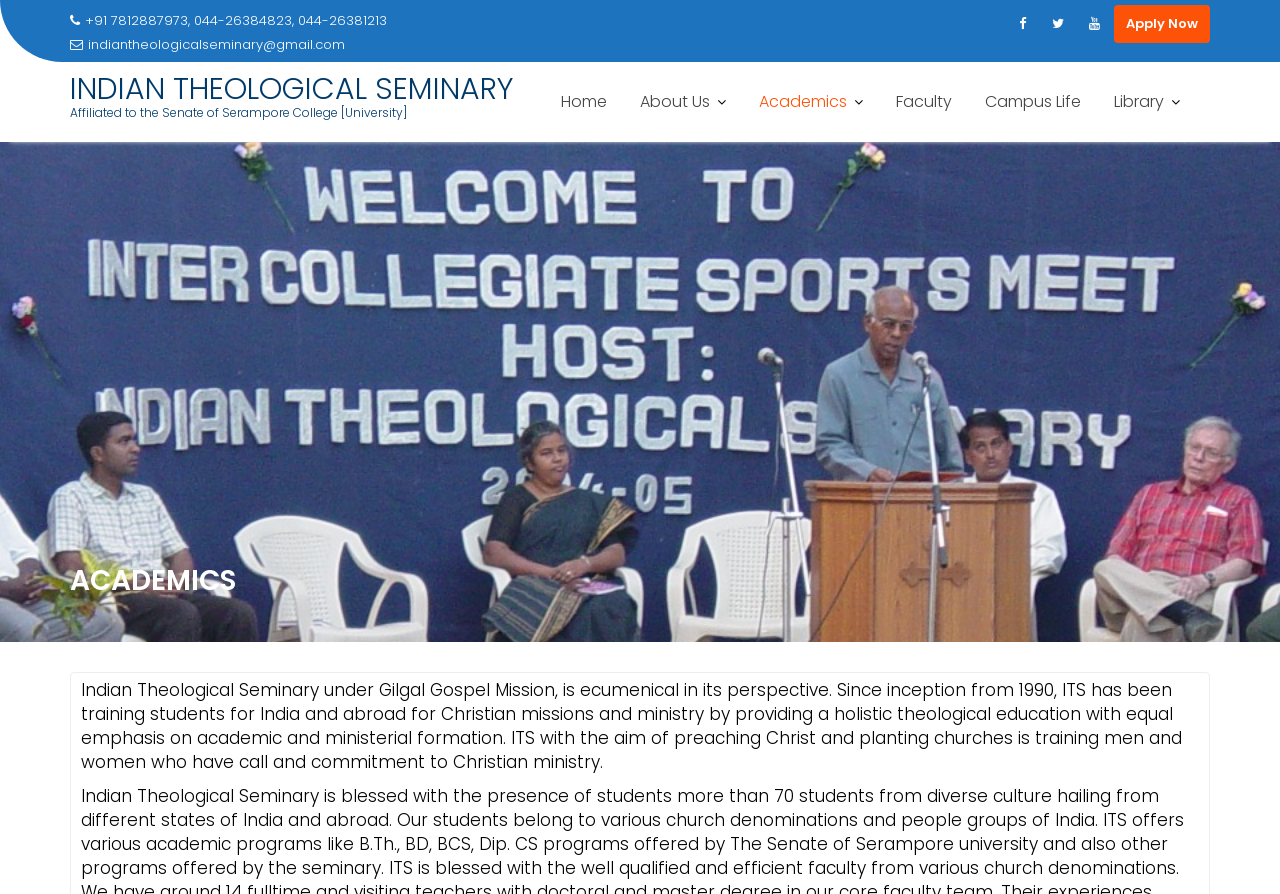Present a detailed account of what is displayed on the webpage.

The webpage is about the Academics section of the Indian Theological Seminary. At the top left, there is a phone number and an email address displayed. Below them, there is a link to the seminary's name. To the right of these elements, there are three social media icons. 

On the top right, there is a prominent "Apply Now" button. Below the social media icons, there is a navigation menu with links to different sections of the website, including Home, About Us, Academics, Faculty, Campus Life, and Library. 

The main content of the page is a paragraph describing the Indian Theological Seminary, its perspective, and its mission. The seminary aims to provide a holistic theological education to students, focusing on both academic and ministerial formation. The paragraph is located below the navigation menu, taking up most of the page's vertical space.